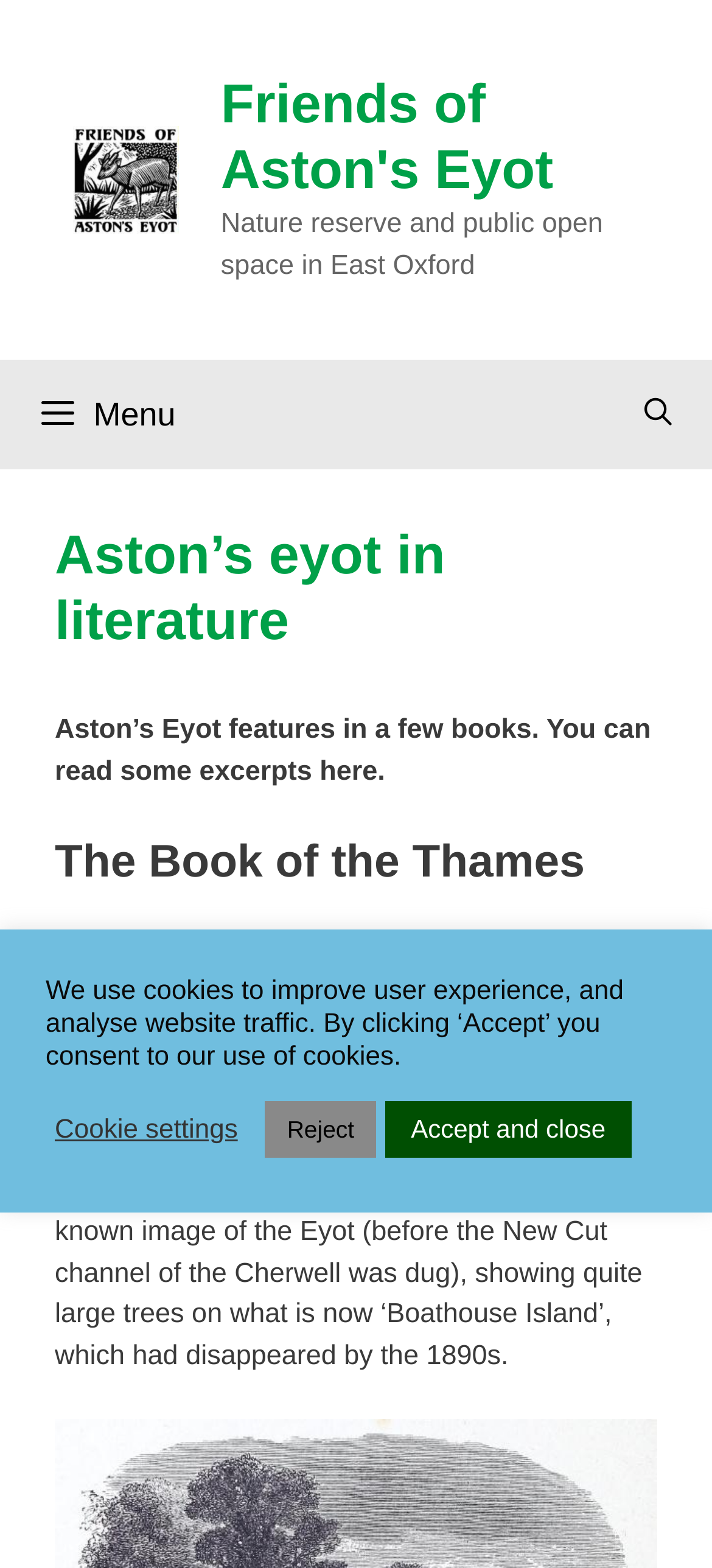Given the description of the UI element: "Menu", predict the bounding box coordinates in the form of [left, top, right, bottom], with each value being a float between 0 and 1.

[0.0, 0.229, 1.0, 0.299]